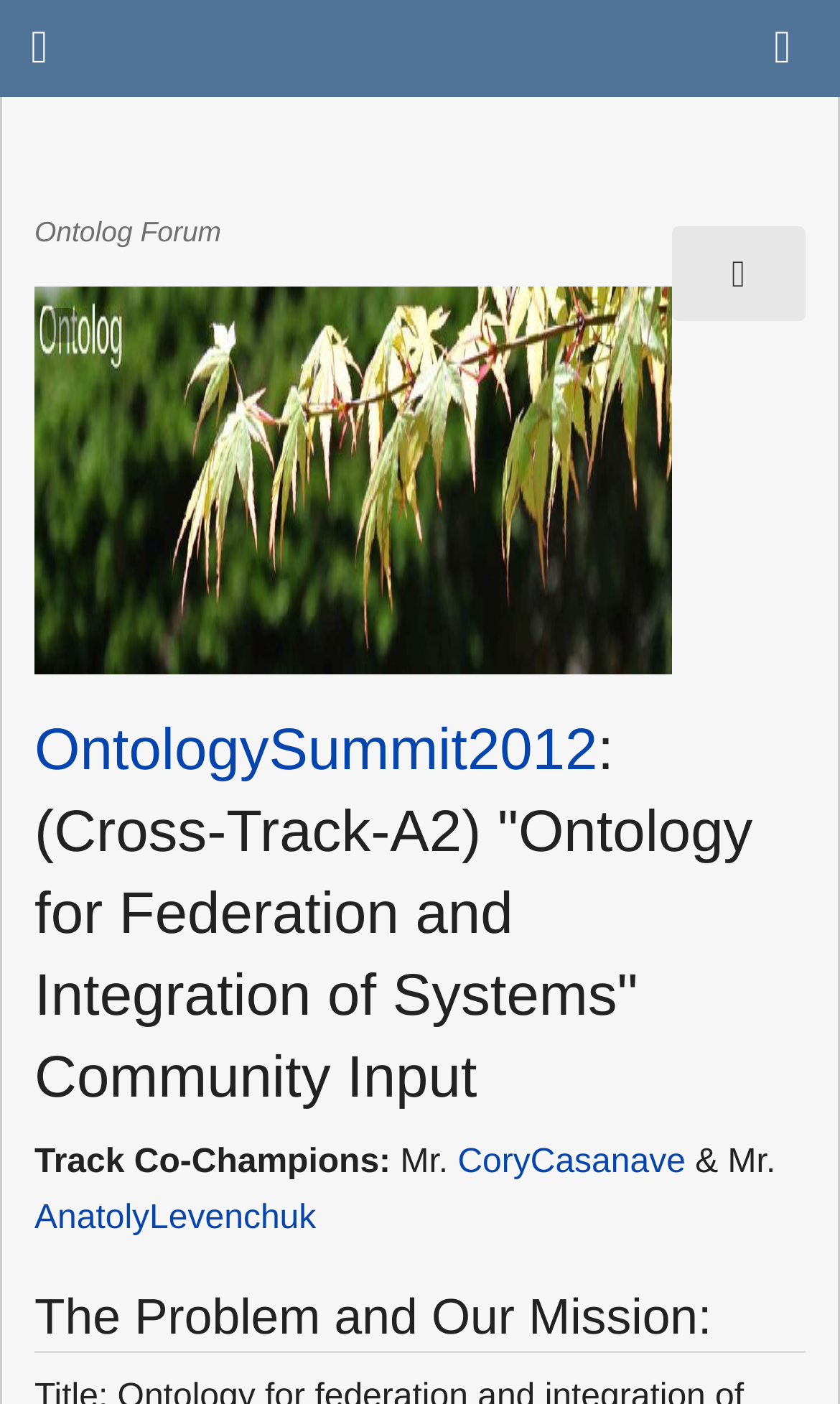What is the name of the summit?
From the screenshot, supply a one-word or short-phrase answer.

OntologySummit2012